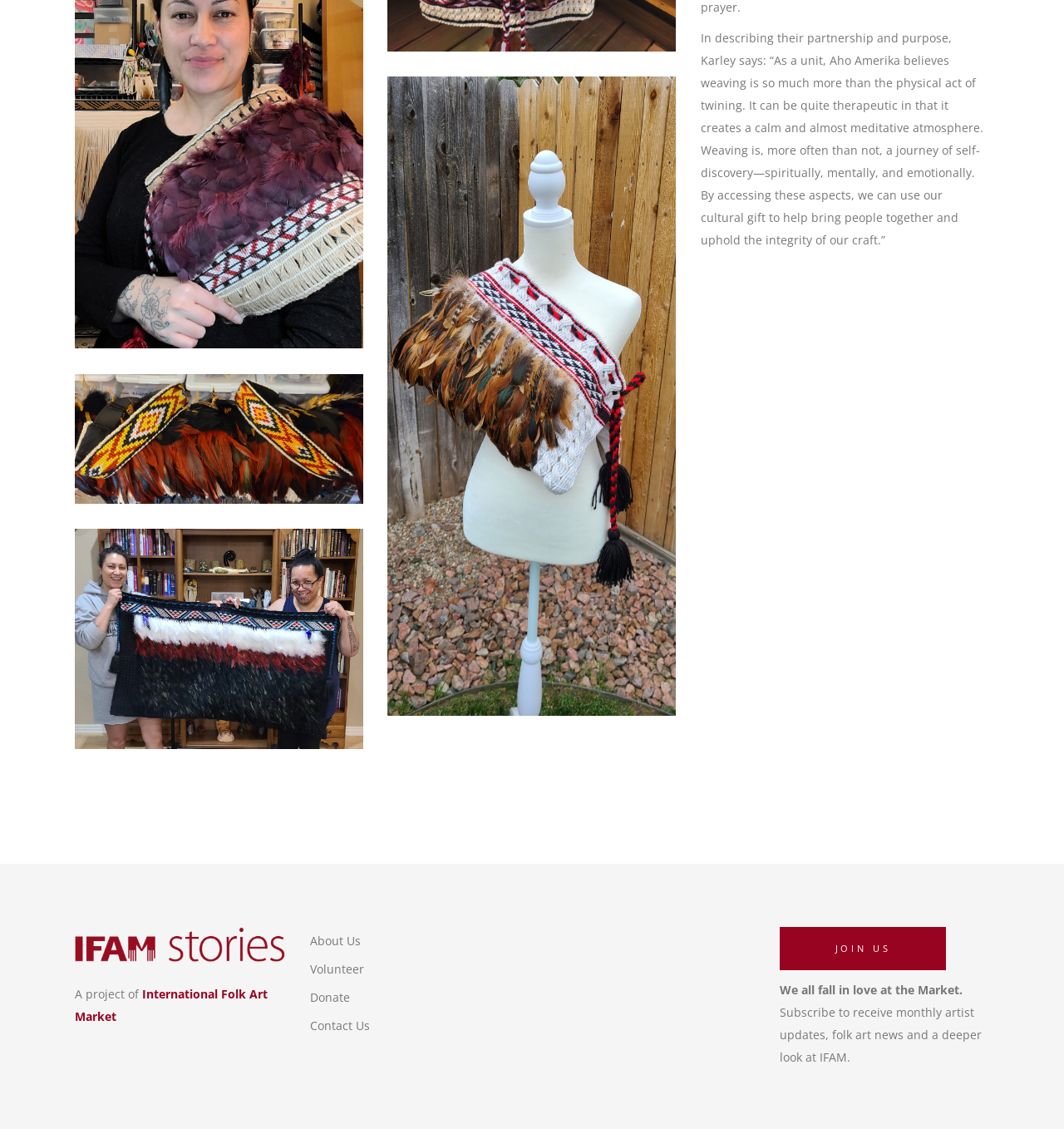What is the name of the project?
Provide a detailed and extensive answer to the question.

According to the link element with ID 278, the project is named 'International Folk Art Market'.